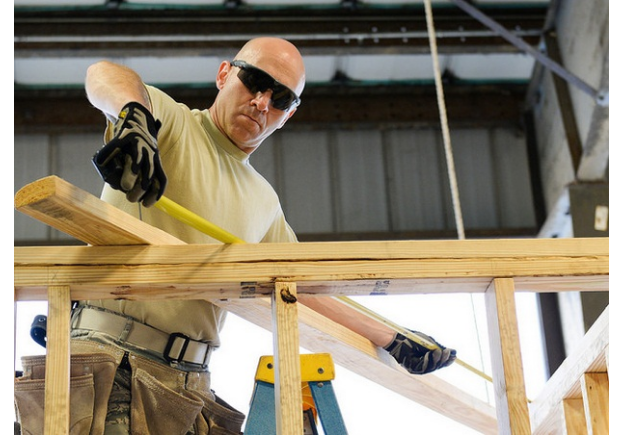What is the engineer measuring with the tape measure?
Using the image, answer in one word or phrase.

A wooden beam